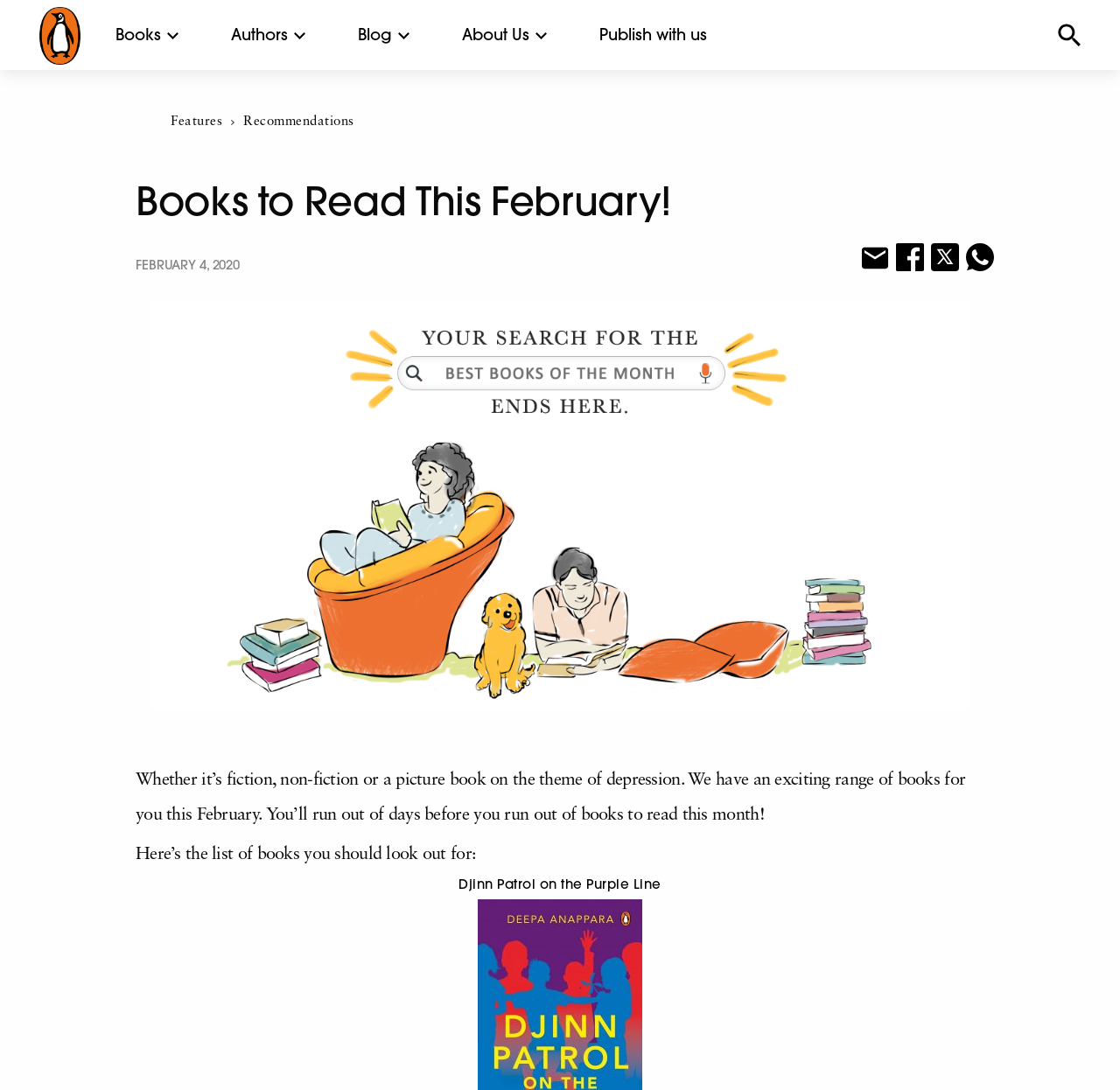Please provide the bounding box coordinates for the element that needs to be clicked to perform the following instruction: "Check out Facebook page". The coordinates should be given as four float numbers between 0 and 1, i.e., [left, top, right, bottom].

[0.797, 0.223, 0.828, 0.253]